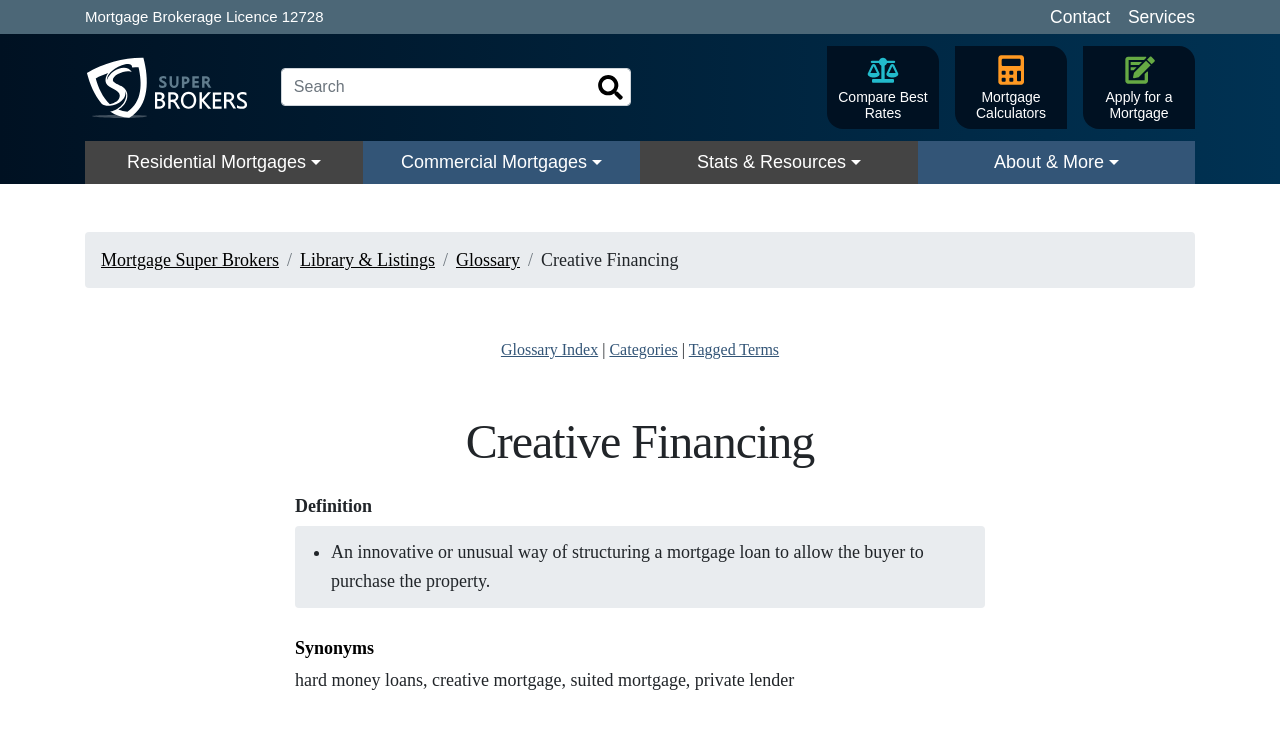Give a comprehensive overview of the webpage, including key elements.

The webpage is about Creative Financing, a term related to mortgage brokerage. At the top, there is a header section with a mortgage brokerage license number, followed by links to "Contact", "Services", and "Super Brokers", which is accompanied by a logo image. A search bar with a magnifying glass icon is located to the right of the header section.

Below the header, there are three prominent links with accompanying images: "Compare Mortgage Rates", "Mortgage Calculators", and "Apply for a Mortgage". These links are aligned horizontally and take up a significant portion of the page width.

On the left side of the page, there is a menu with links to "Residential Mortgages", "Commercial Mortgages", "Stats & Resources", and "About & More". Each of these links has a dropdown menu.

In the main content area, there is a breadcrumb navigation section that shows the current page's location within the website's hierarchy. Below the breadcrumb, there is a heading that reads "Creative Financing", followed by a definition of the term in a blockquote format. The definition is an innovative or unusual way of structuring a mortgage loan to allow the buyer to purchase the property. There are also lists of synonyms for Creative Financing, including "hard money loans", "creative mortgage", "suited mortgage", and "private lender".